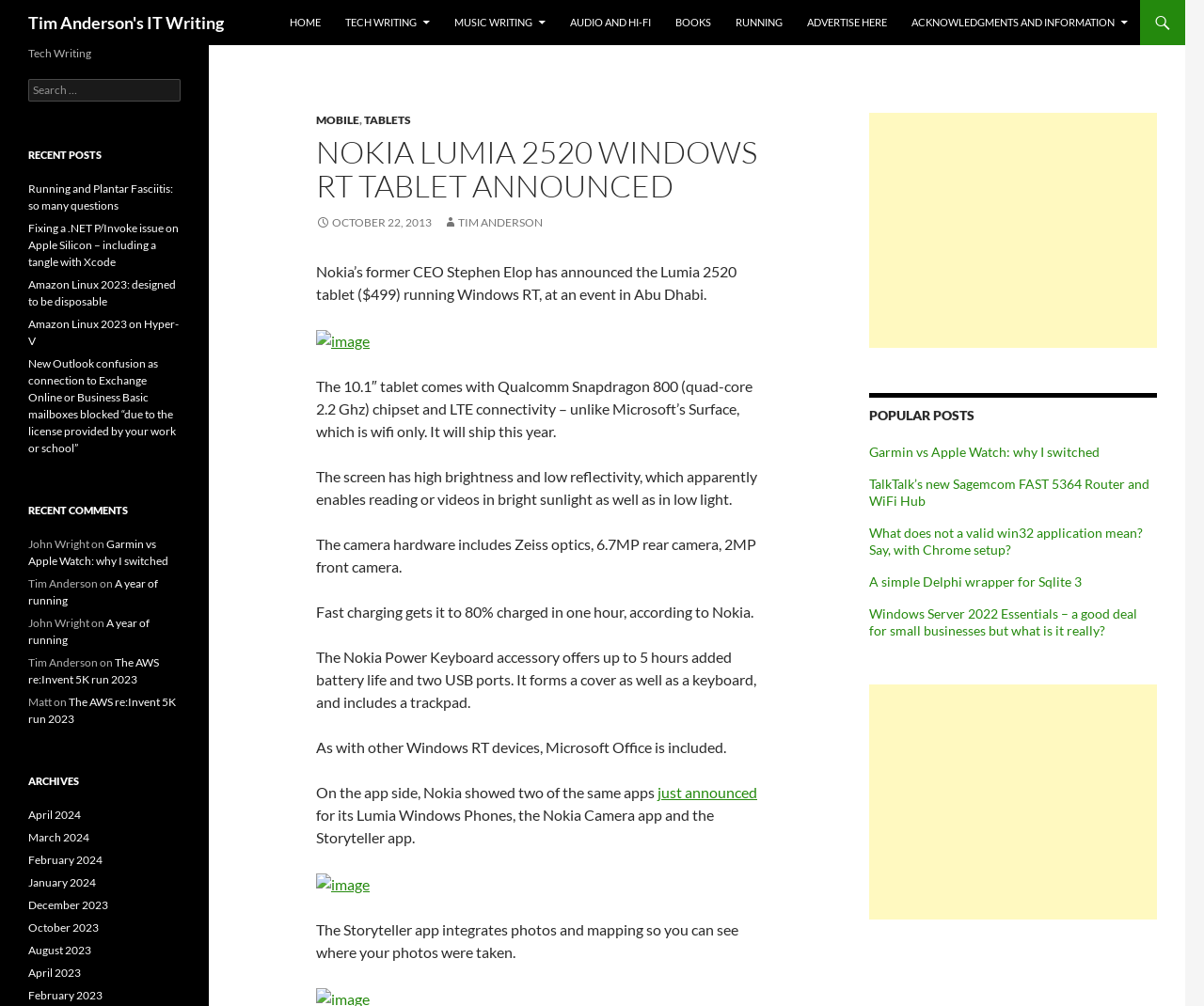Determine the bounding box coordinates of the region to click in order to accomplish the following instruction: "Read the recent post 'Running and Plantar Fasciitis: so many questions'". Provide the coordinates as four float numbers between 0 and 1, specifically [left, top, right, bottom].

[0.023, 0.18, 0.144, 0.211]